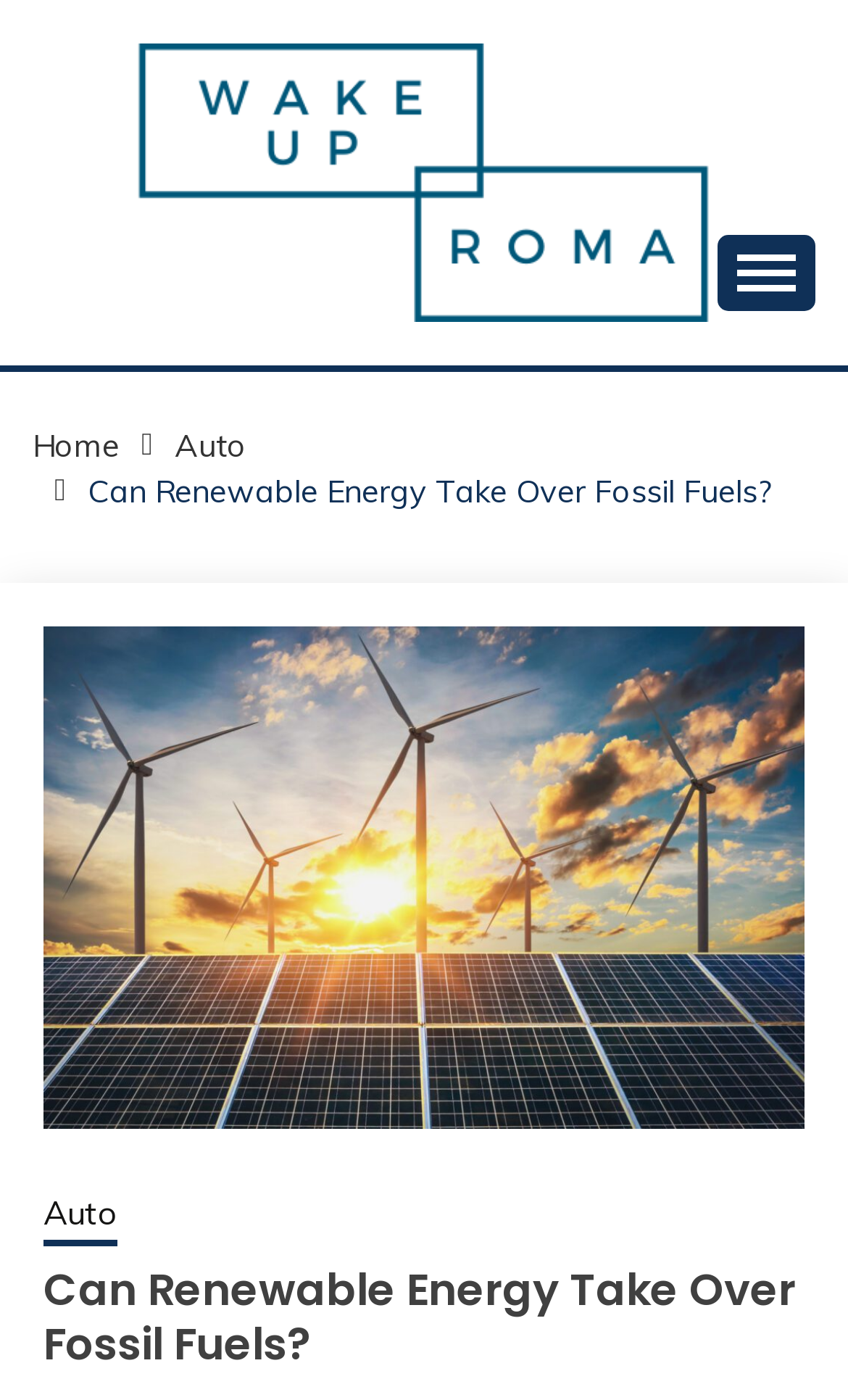Summarize the webpage comprehensively, mentioning all visible components.

The webpage is titled "Can Renewable Energy Take Over Fossil Fuels? - Wake Up Roma!" and has a prominent link to the website "Wake Up Roma!" at the top left corner. Below this link, there is a smaller text "Your daily dose of me, Roma." 

To the right of the title, there is a button that controls the primary menu. Below the title, there is a navigation section with breadcrumbs, which includes links to "Home", "Auto", and the current page "Can Renewable Energy Take Over Fossil Fuels?". 

The main content of the page is an image with a caption "Can renewable energy replace fossil fuels? Can we live without fossil fuels? Click here to learn everything you need to know." This image takes up most of the page's width and is positioned near the top. 

Above the image, there is a link to "Auto" and below the image, there is another link to "Auto" and a heading with the same title as the page. At the bottom right corner, there is a small icon represented by "\uf176".